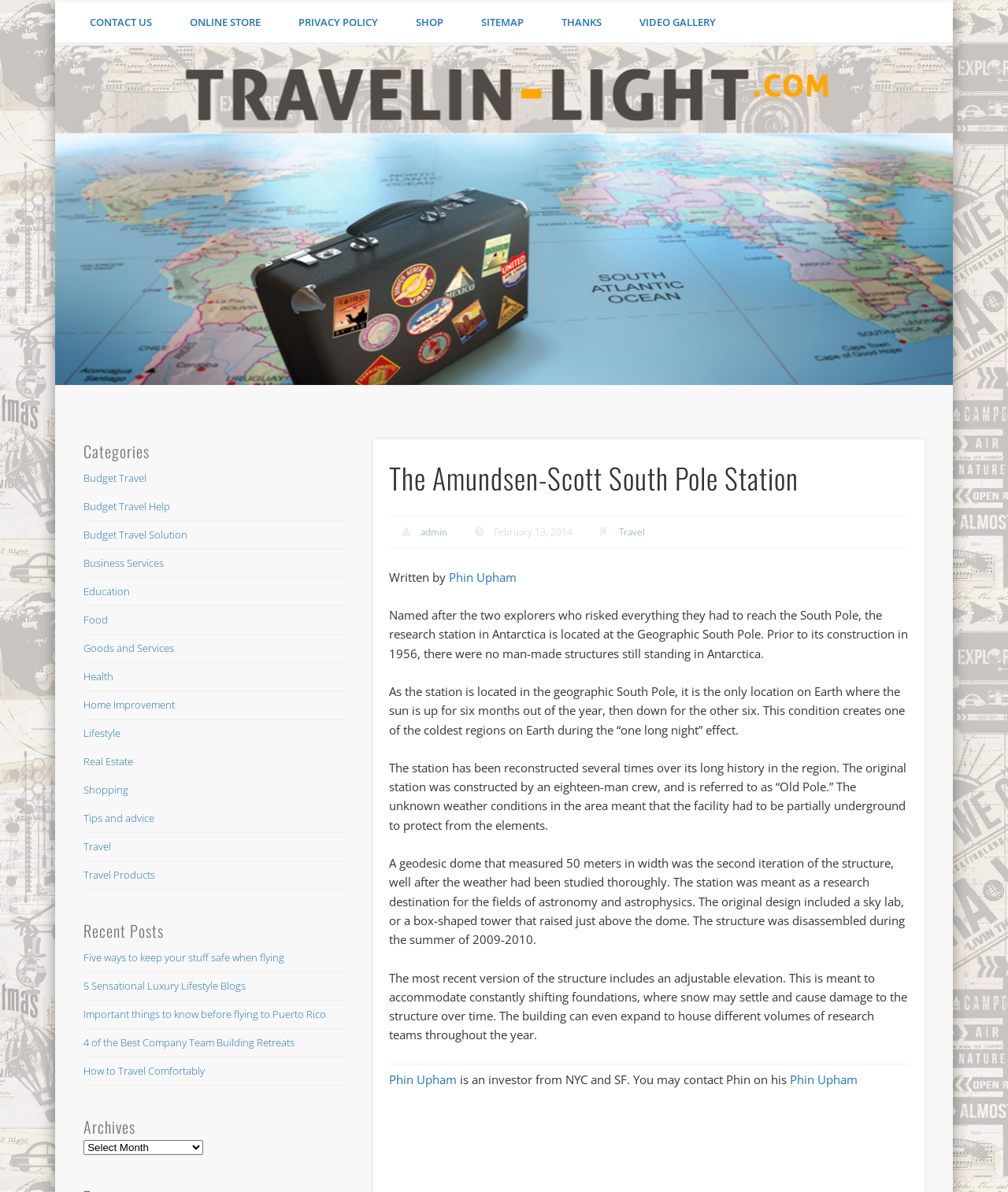Specify the bounding box coordinates of the region I need to click to perform the following instruction: "Go to this page". The coordinates must be four float numbers in the range of 0 to 1, i.e., [left, top, right, bottom].

None